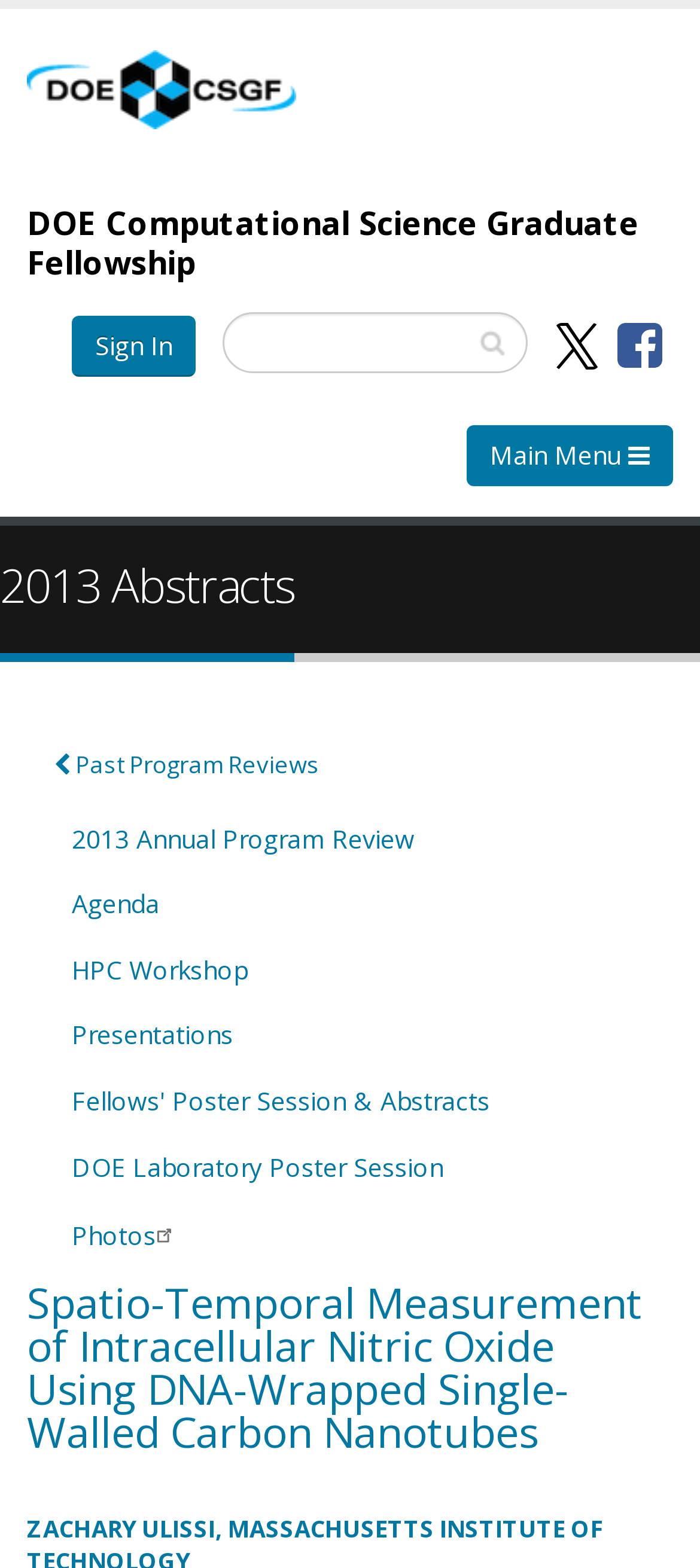Pinpoint the bounding box coordinates of the area that should be clicked to complete the following instruction: "Sign in to the website". The coordinates must be given as four float numbers between 0 and 1, i.e., [left, top, right, bottom].

[0.103, 0.201, 0.279, 0.24]